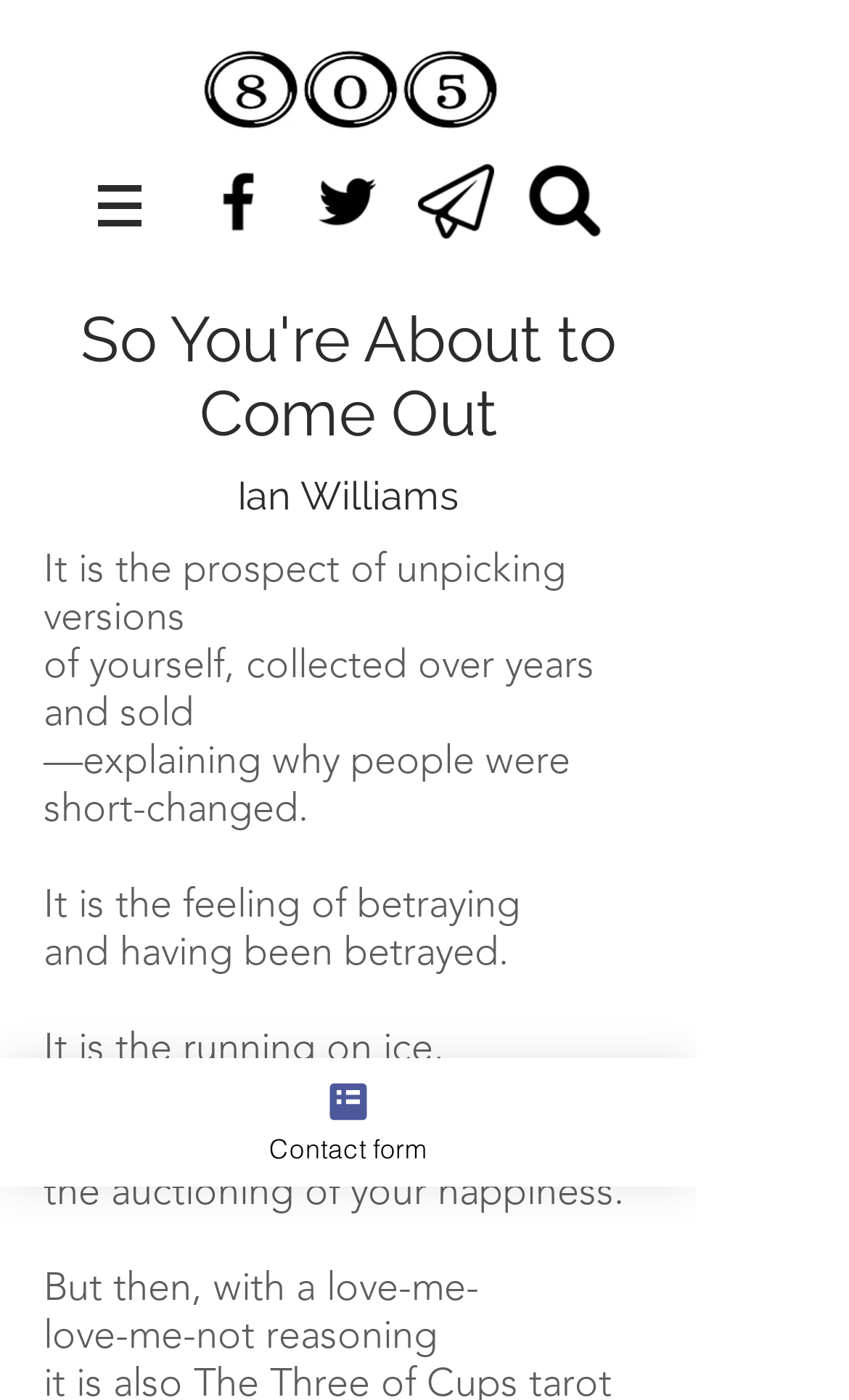With reference to the screenshot, provide a detailed response to the question below:
What is the title of the article or poem on the webpage?

The title of the article or poem on the webpage is 'So You're About to Come Out', which is a heading element located at the top center of the webpage, with a bounding box coordinate of [0.051, 0.216, 0.769, 0.322].